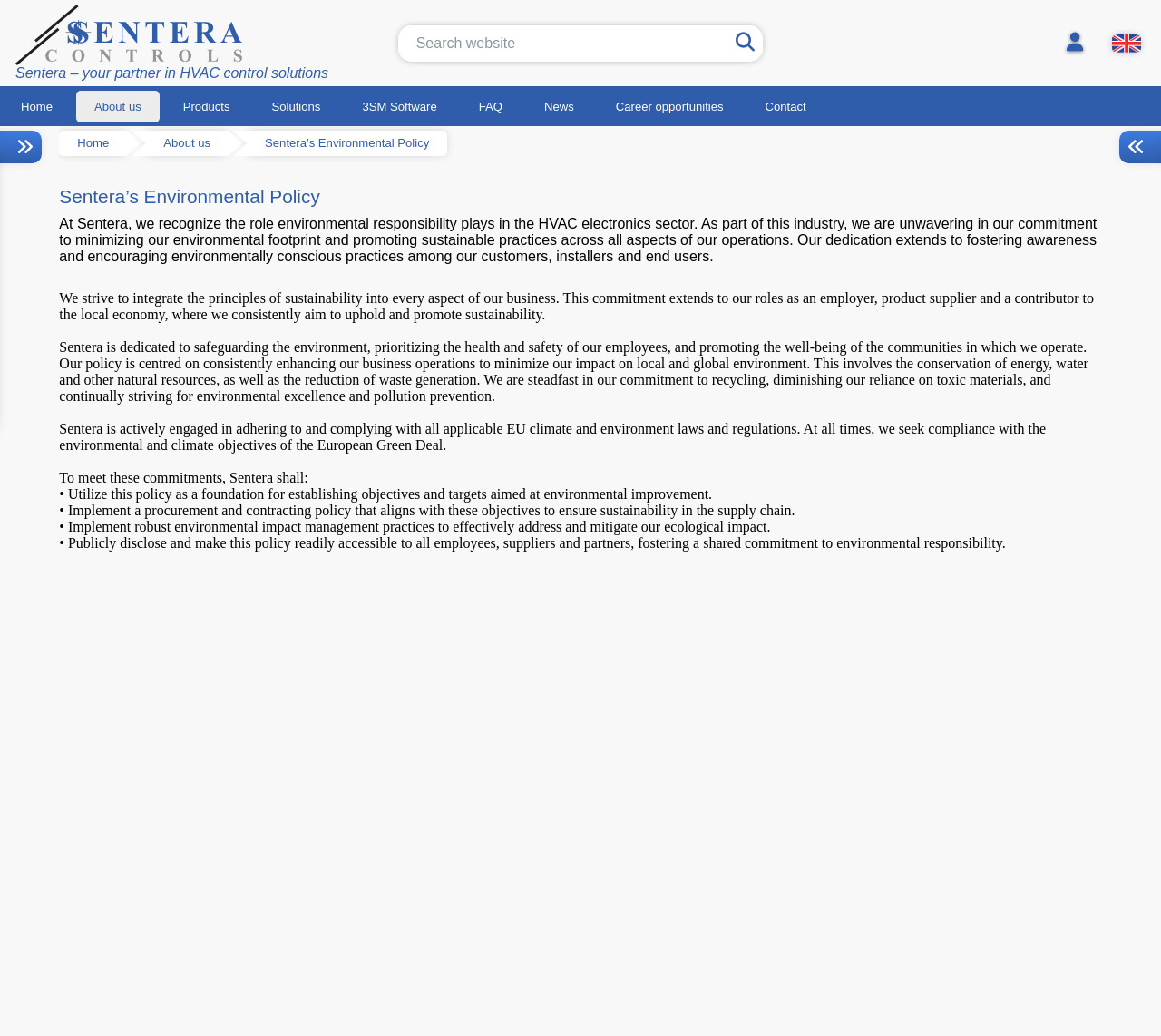What is the company's policy on environmental impact?
Look at the image and answer the question using a single word or phrase.

Reduce waste generation